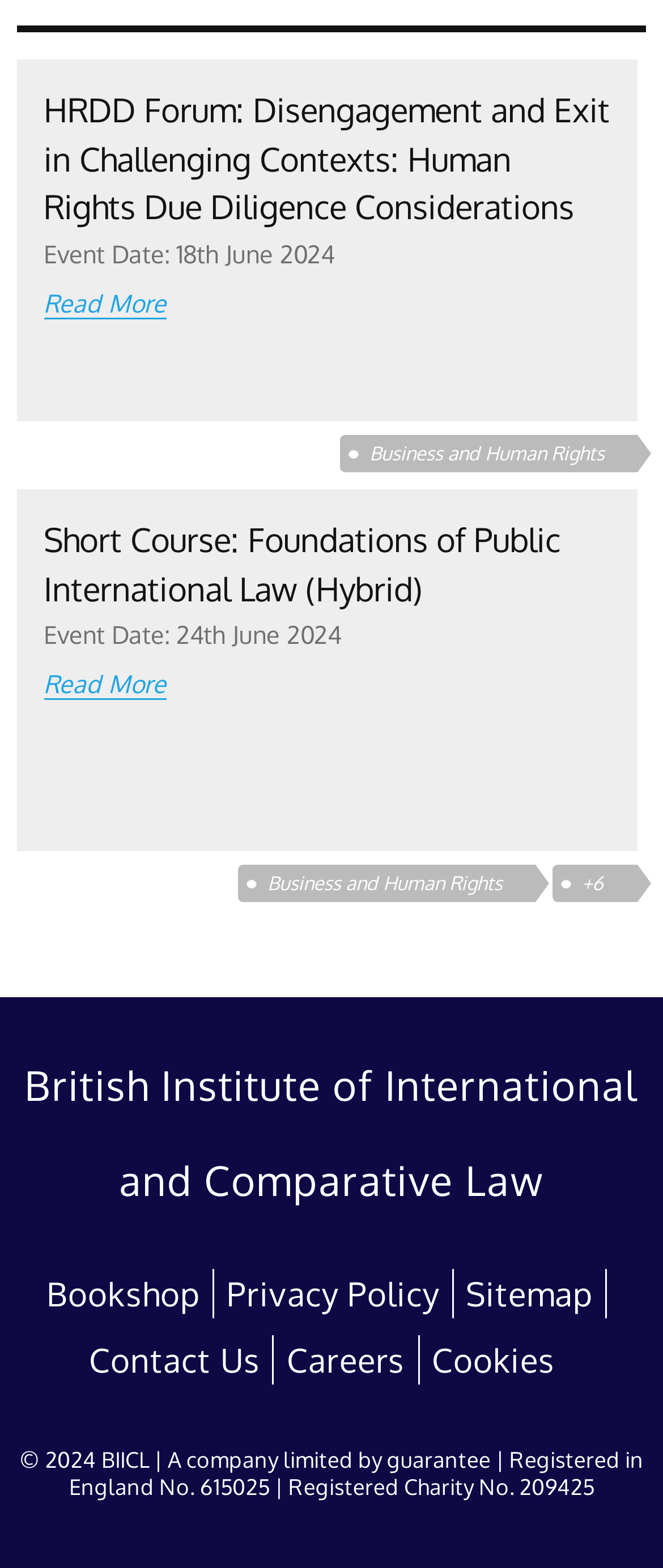Please determine the bounding box coordinates of the element's region to click in order to carry out the following instruction: "Learn about Short Course: Foundations of Public International Law". The coordinates should be four float numbers between 0 and 1, i.e., [left, top, right, bottom].

[0.066, 0.33, 0.846, 0.389]